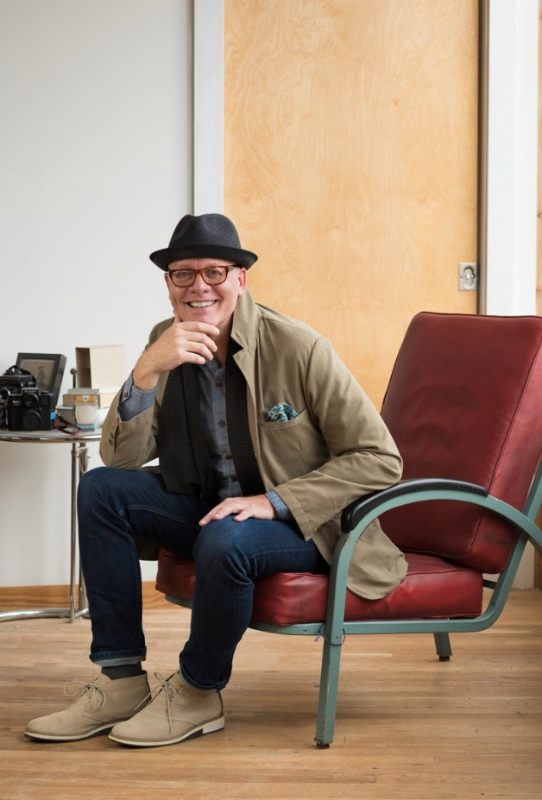Offer a detailed narrative of the image's content.

This image features a smiling man sitting comfortably in a retro-style armchair. He wears a stylish black fedora and round glasses, exuding a friendly and approachable demeanor. His outfit consists of a light brown jacket layered over a dark button-up shirt, complemented by a patterned pocket square. Paired with blue jeans and tan shoes, his look is both casual and polished.

In the background, a warm wooden door offers a subtle, natural finish that enhances the inviting atmosphere of the room. To the side, a small table holds vintage items, including what appears to be a camera, adding a creative touch to the setting. The overall composition suggests a cozy and artistic environment, reflecting the man's professional background as an architect and educator.